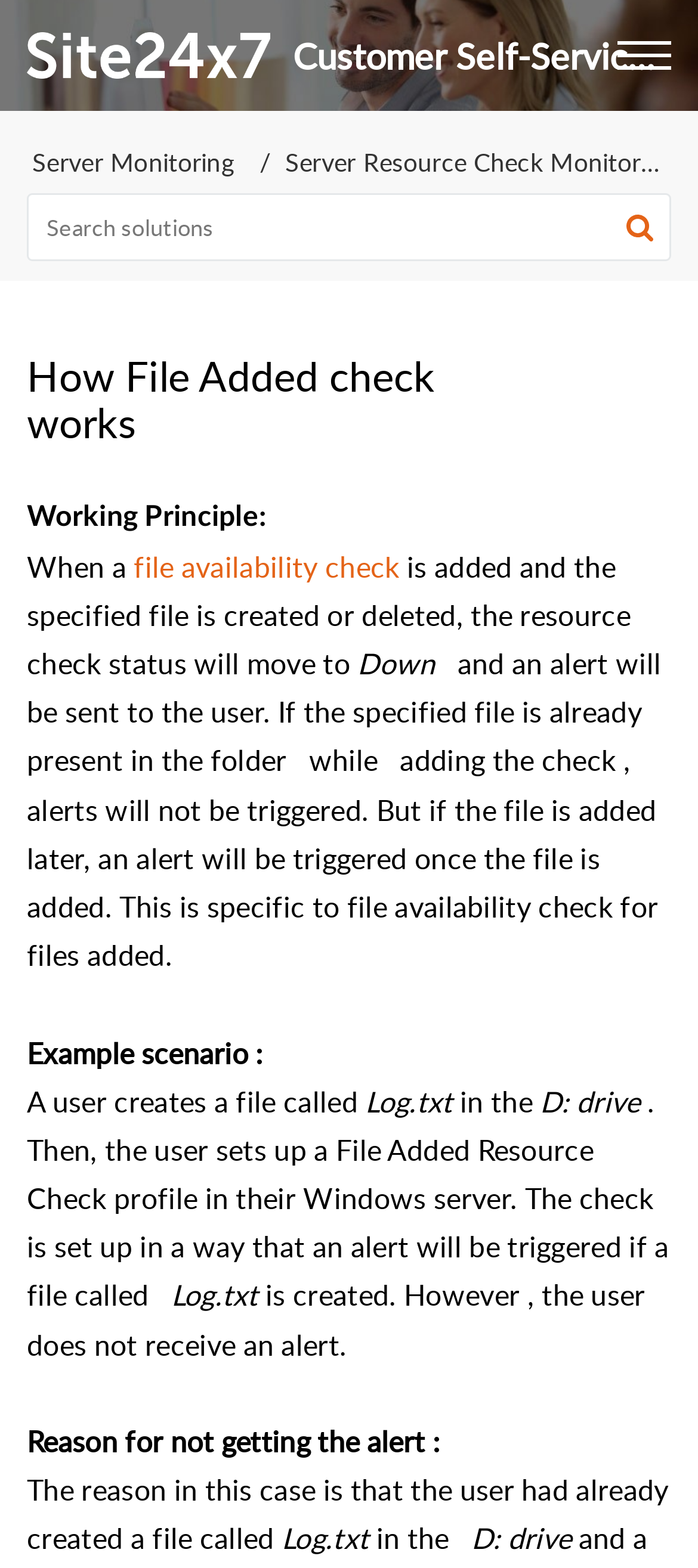Given the description "file availability check", provide the bounding box coordinates of the corresponding UI element.

[0.192, 0.349, 0.583, 0.374]